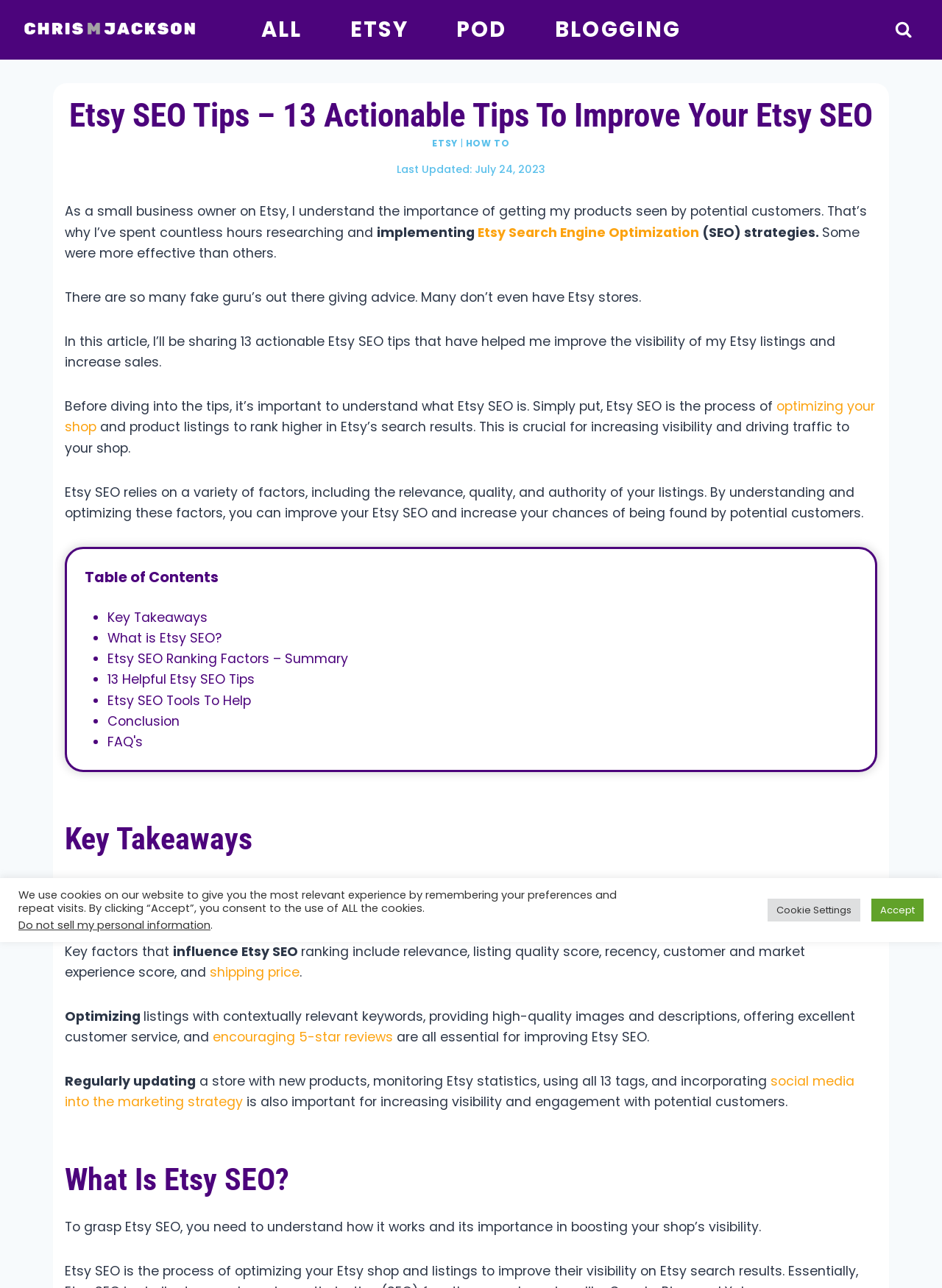Find the bounding box coordinates of the element to click in order to complete the given instruction: "Read the article about Etsy SEO tips."

[0.069, 0.157, 0.92, 0.187]